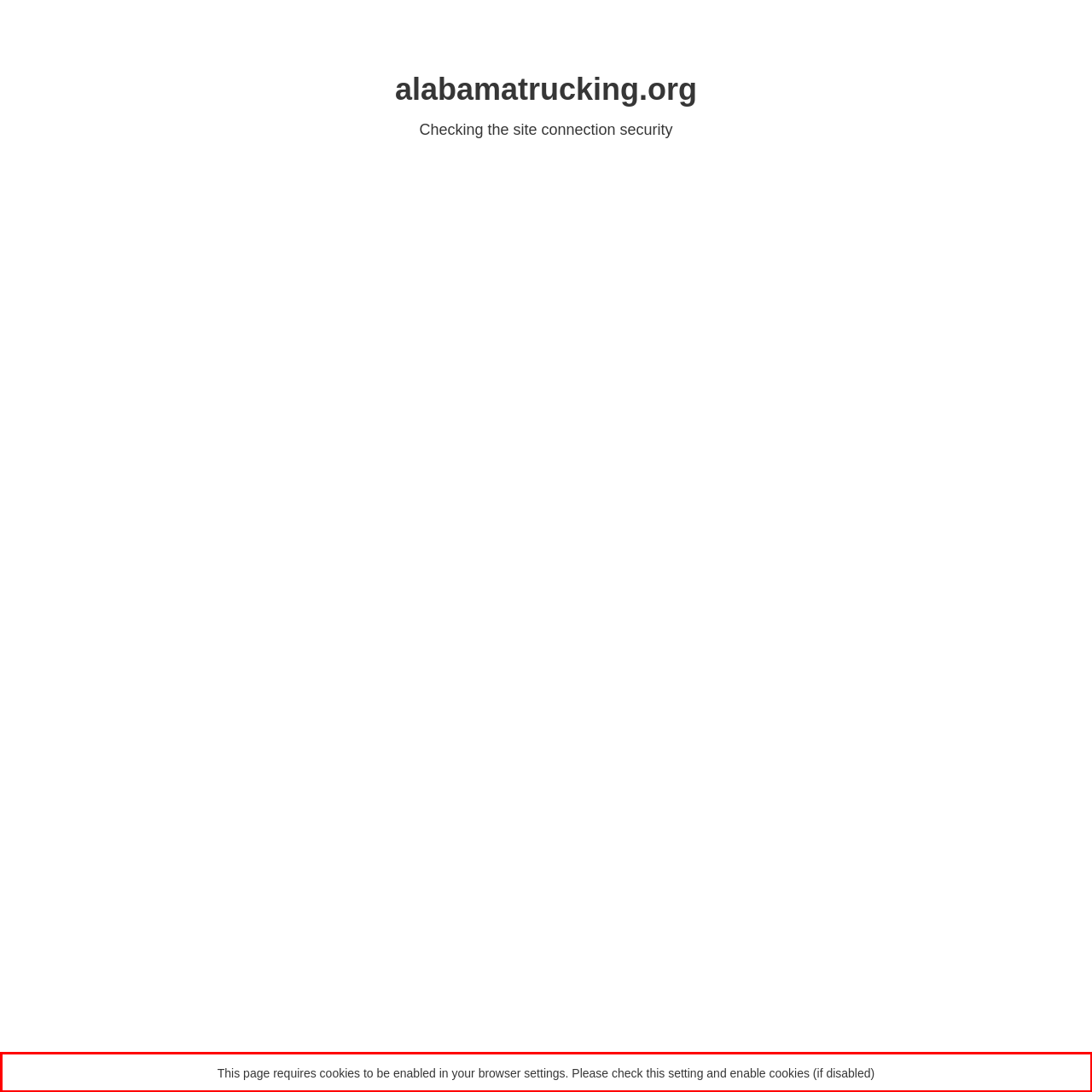Examine the webpage screenshot and use OCR to obtain the text inside the red bounding box.

This page requires cookies to be enabled in your browser settings. Please check this setting and enable cookies (if disabled)